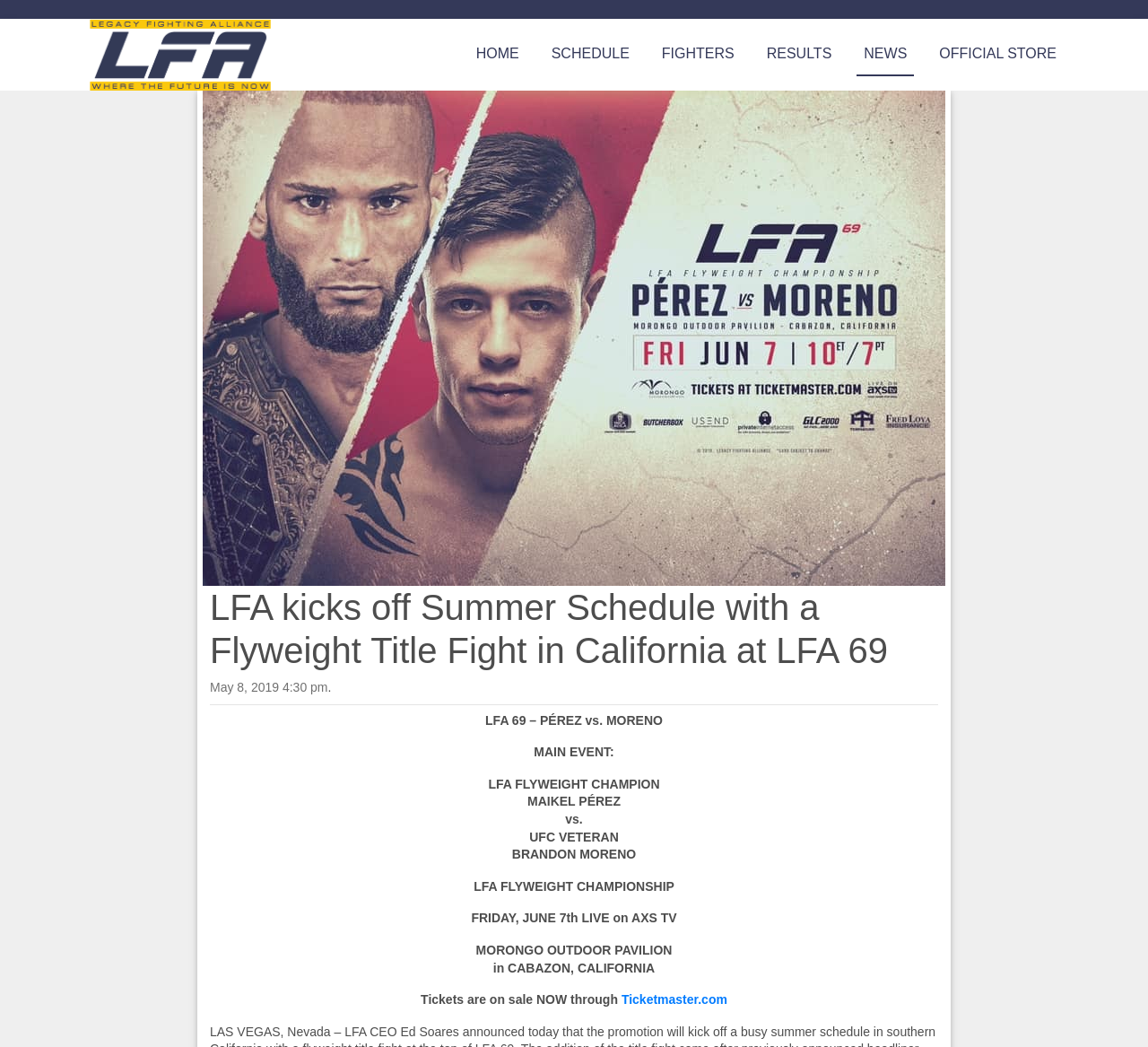Give the bounding box coordinates for the element described by: "Schedule".

[0.474, 0.032, 0.555, 0.071]